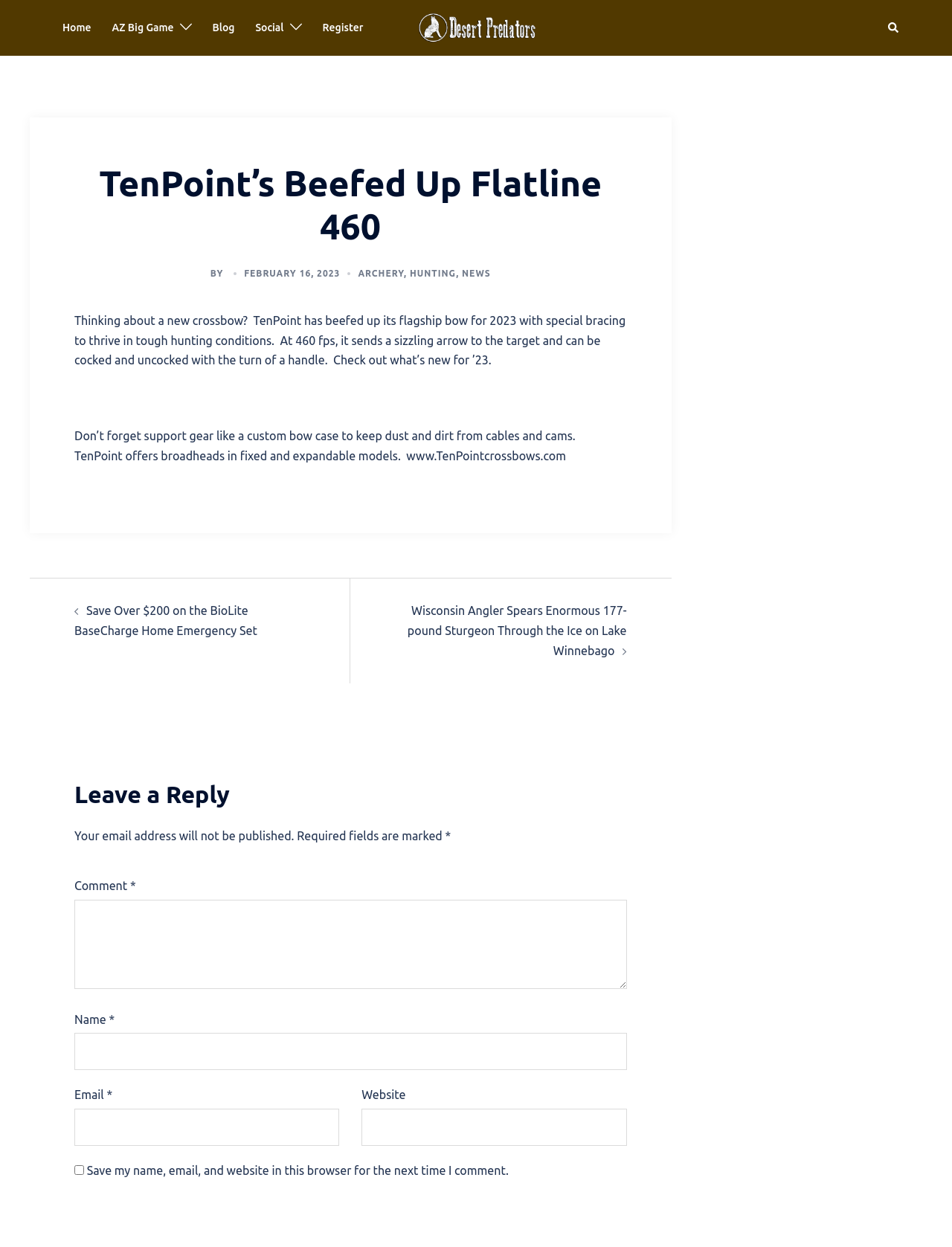Please specify the bounding box coordinates for the clickable region that will help you carry out the instruction: "Leave a comment".

[0.078, 0.721, 0.658, 0.793]